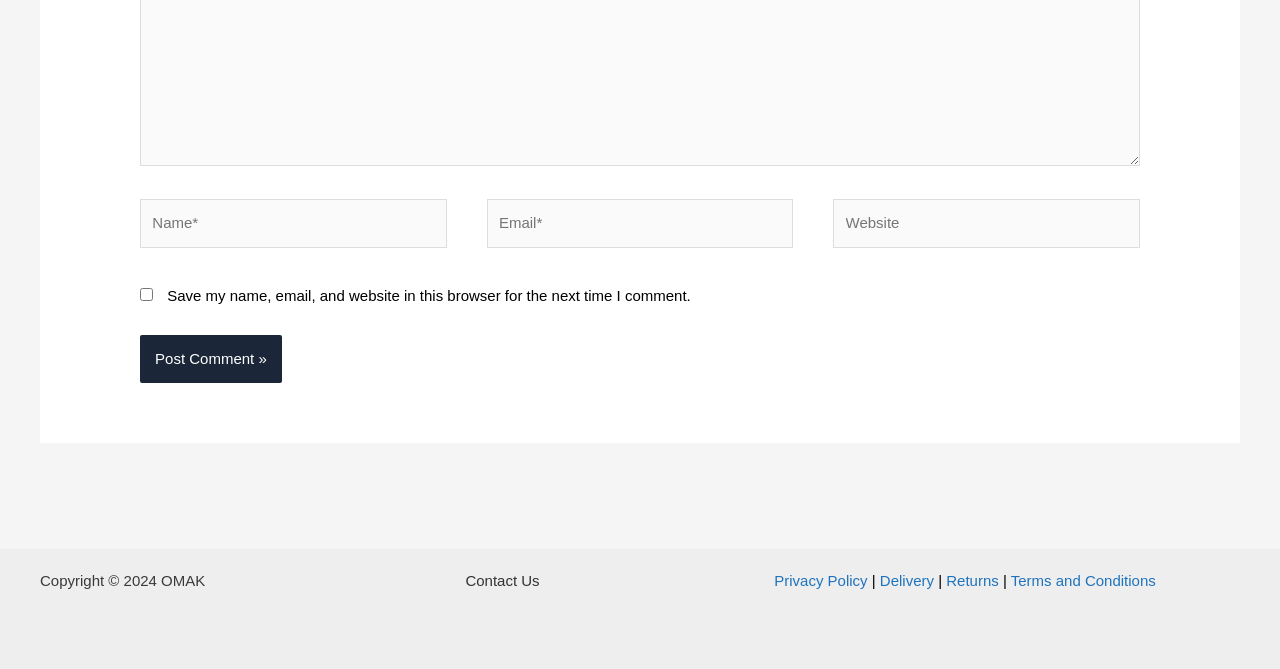What is the button at the bottom left corner?
Respond to the question with a well-detailed and thorough answer.

The button at the bottom left corner has ID 189 and its text is 'Post Comment »'. It is positioned below the textboxes and the checkbox, and is likely used to submit a comment.